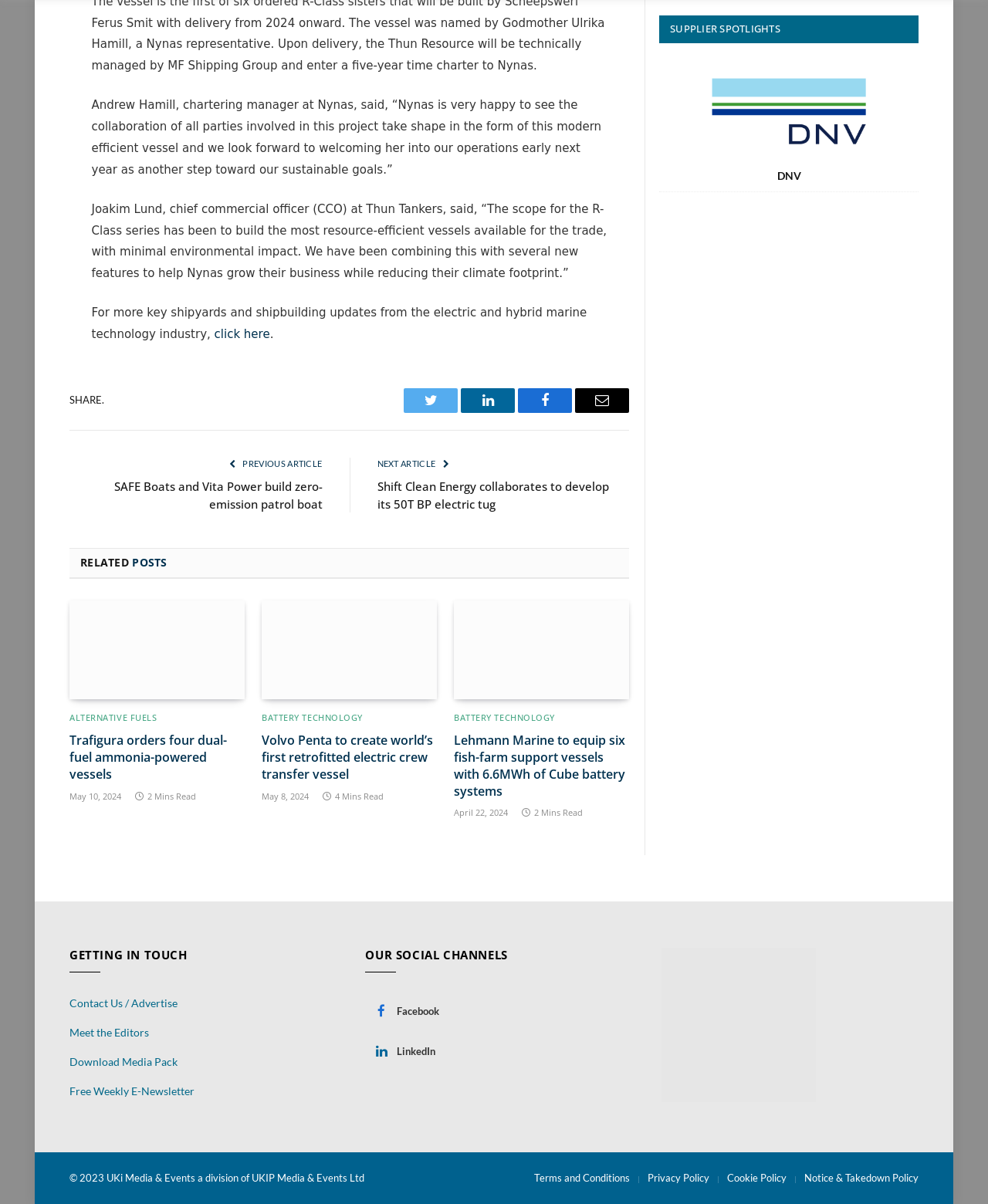Please find the bounding box coordinates of the element that needs to be clicked to perform the following instruction: "Explore the related post about Trafigura ordering four dual-fuel ammonia-powered vessels". The bounding box coordinates should be four float numbers between 0 and 1, represented as [left, top, right, bottom].

[0.07, 0.499, 0.248, 0.581]